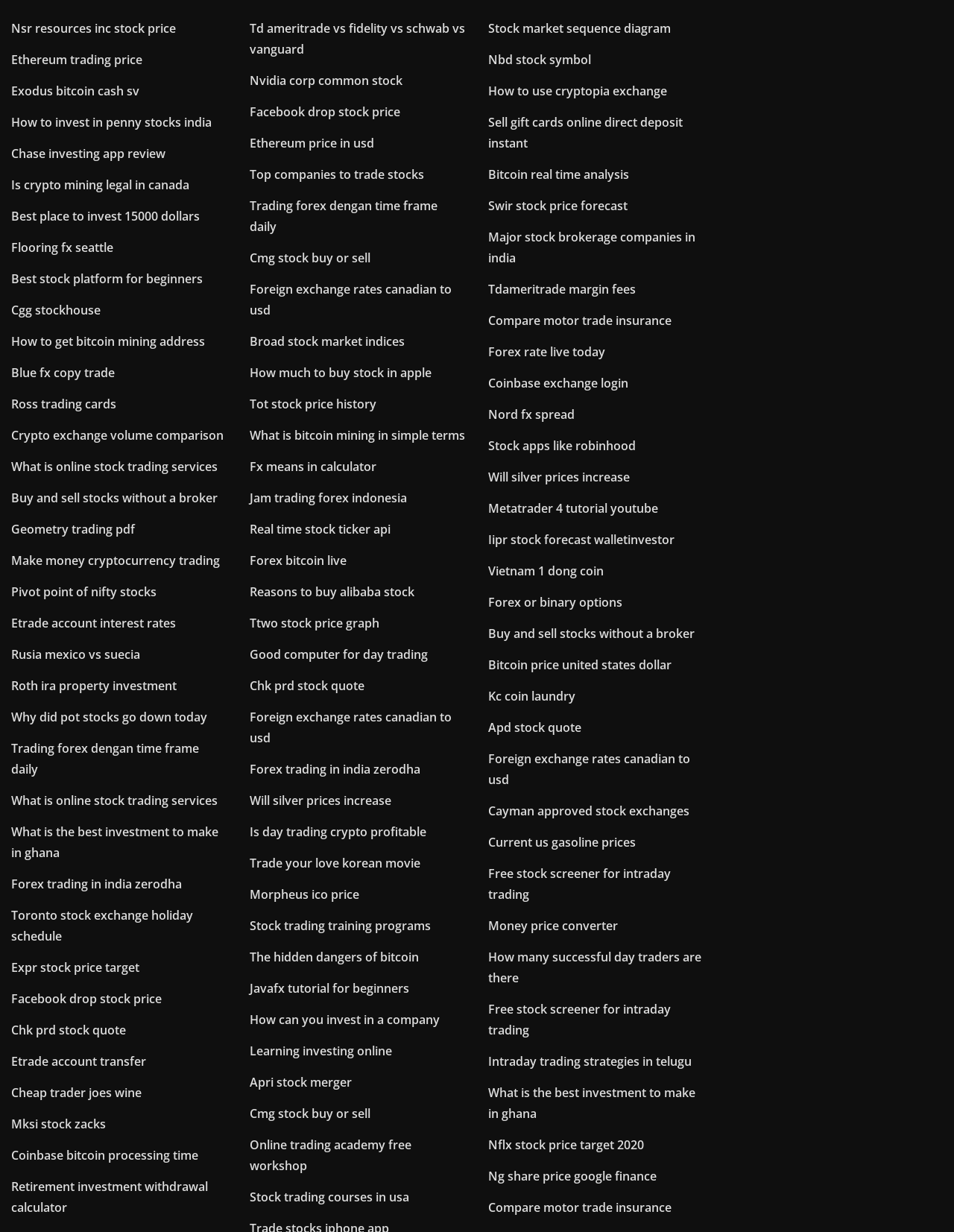Answer the question briefly using a single word or phrase: 
Are there any duplicate links on this webpage?

Yes